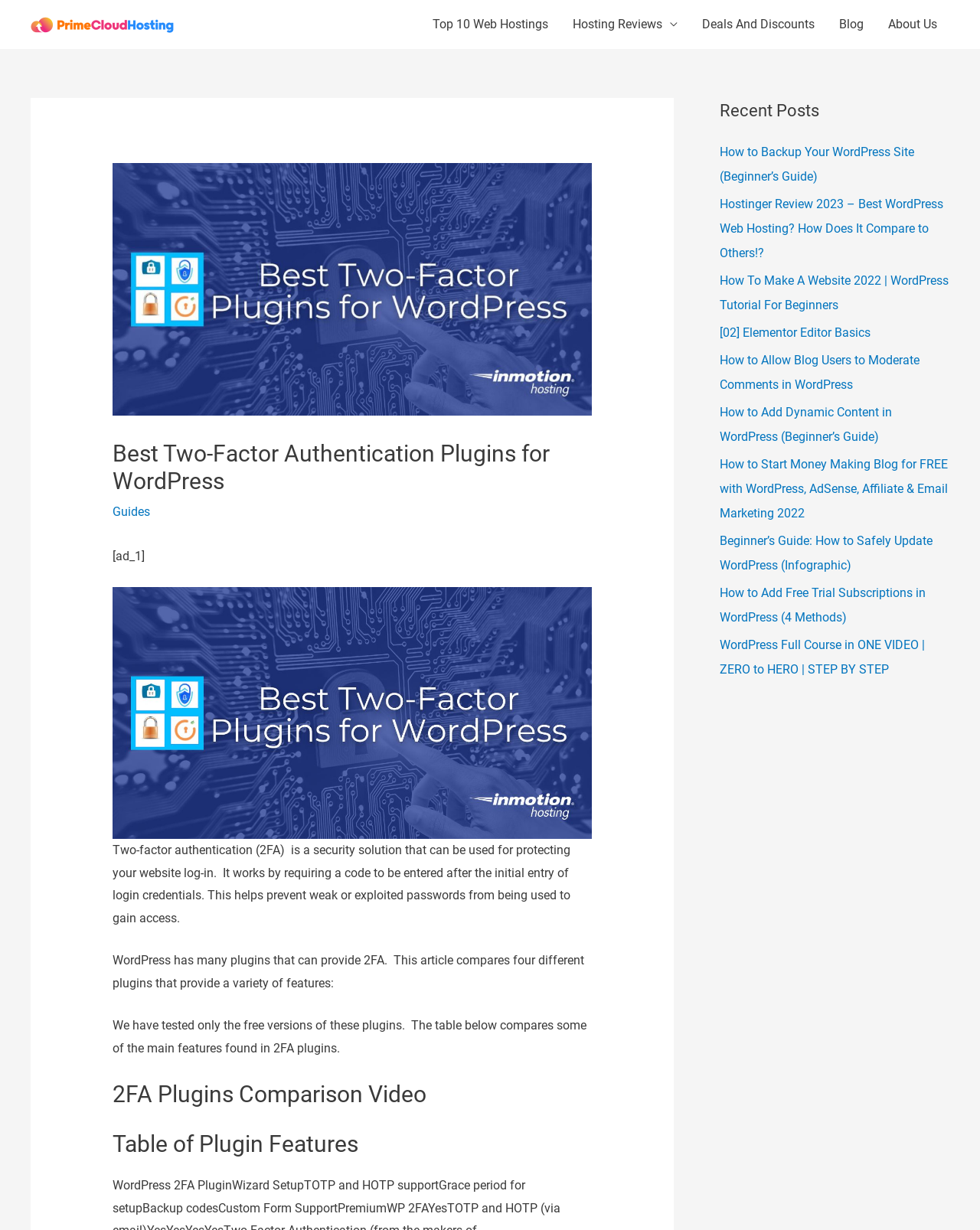Find the bounding box coordinates of the area to click in order to follow the instruction: "Learn about the Best Two-Factor Authentication Plugins for WordPress".

[0.115, 0.358, 0.604, 0.402]